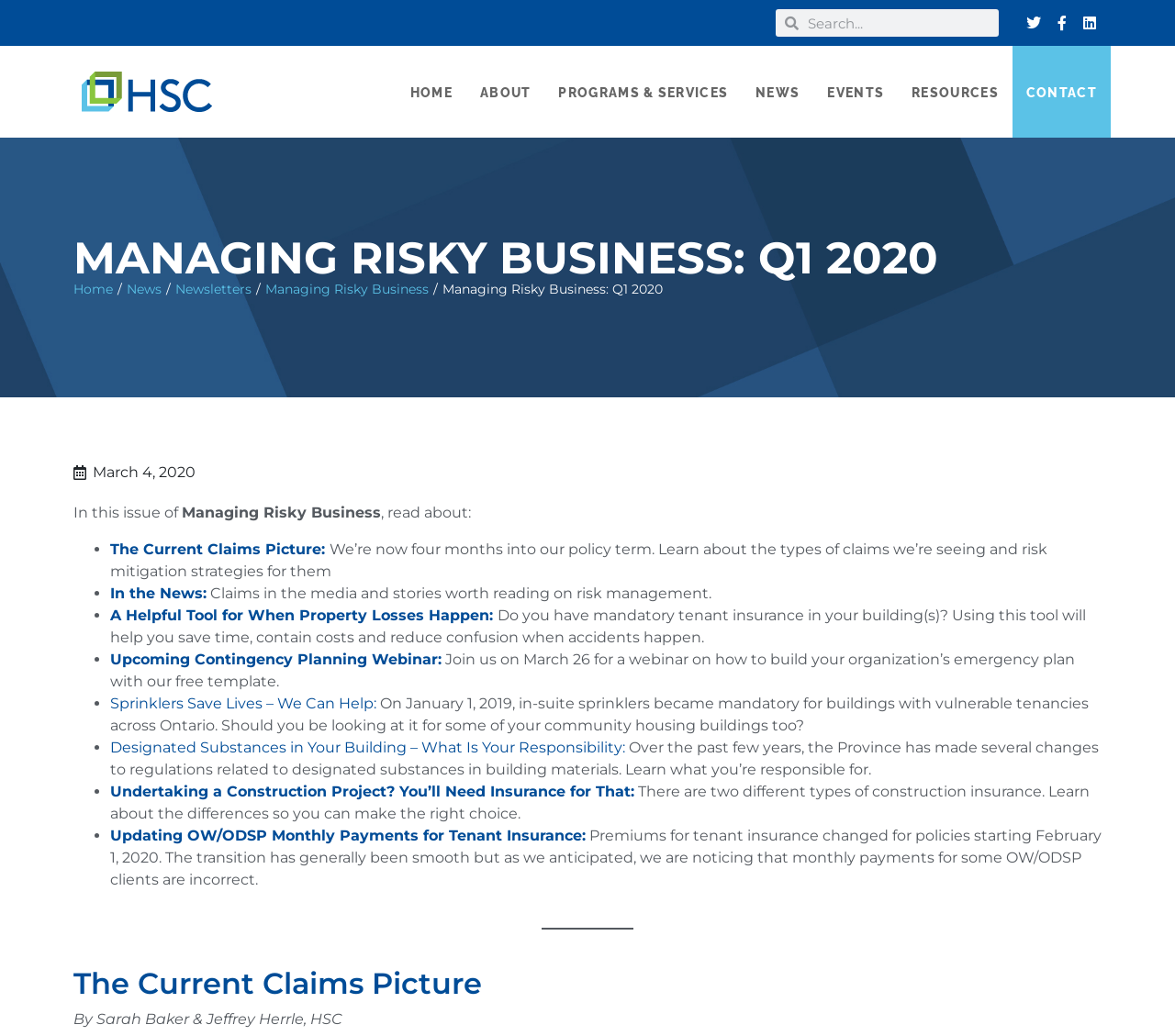Specify the bounding box coordinates for the region that must be clicked to perform the given instruction: "Search for something".

[0.66, 0.009, 0.85, 0.035]